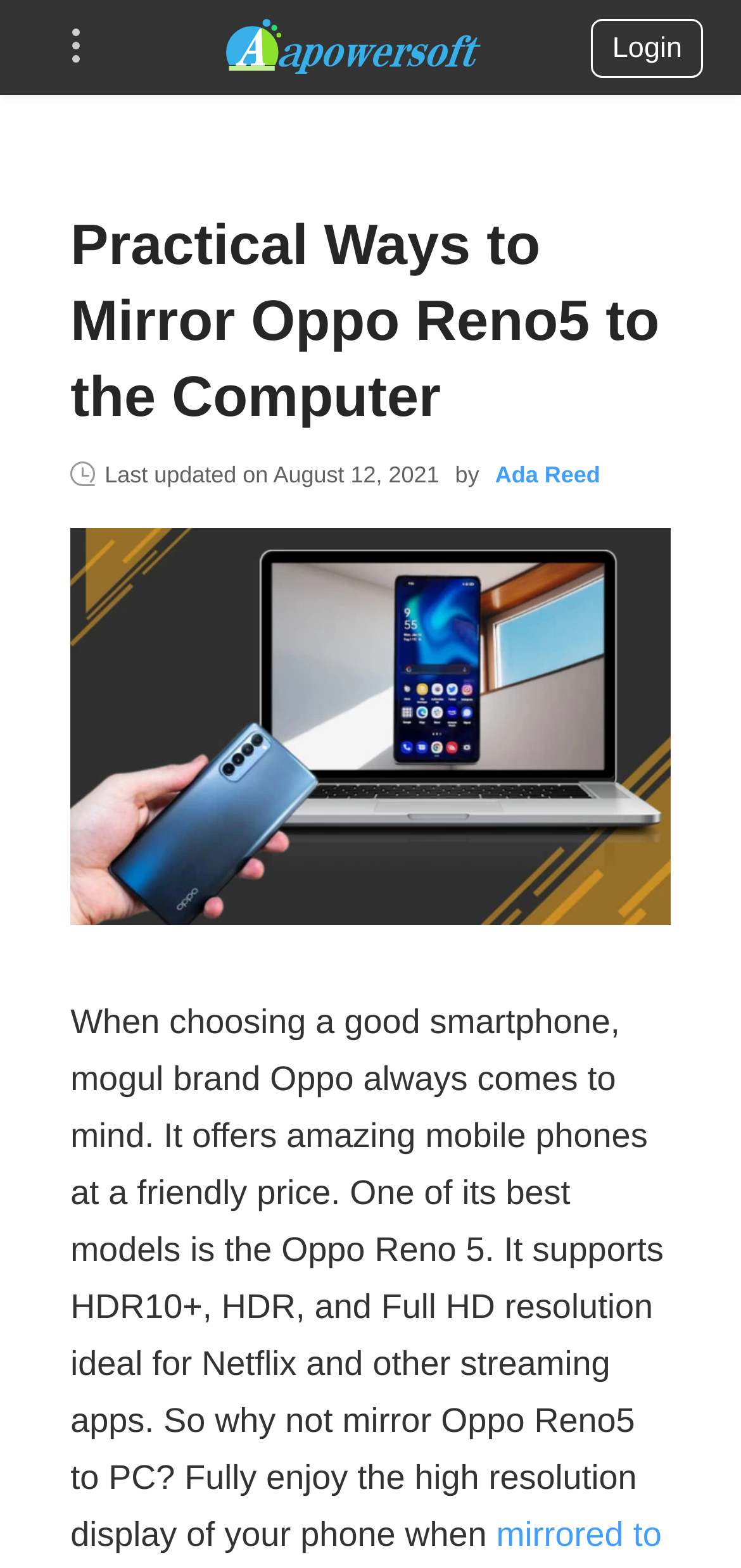Please provide a short answer using a single word or phrase for the question:
What is the resolution of the Oppo Reno 5?

Full HD